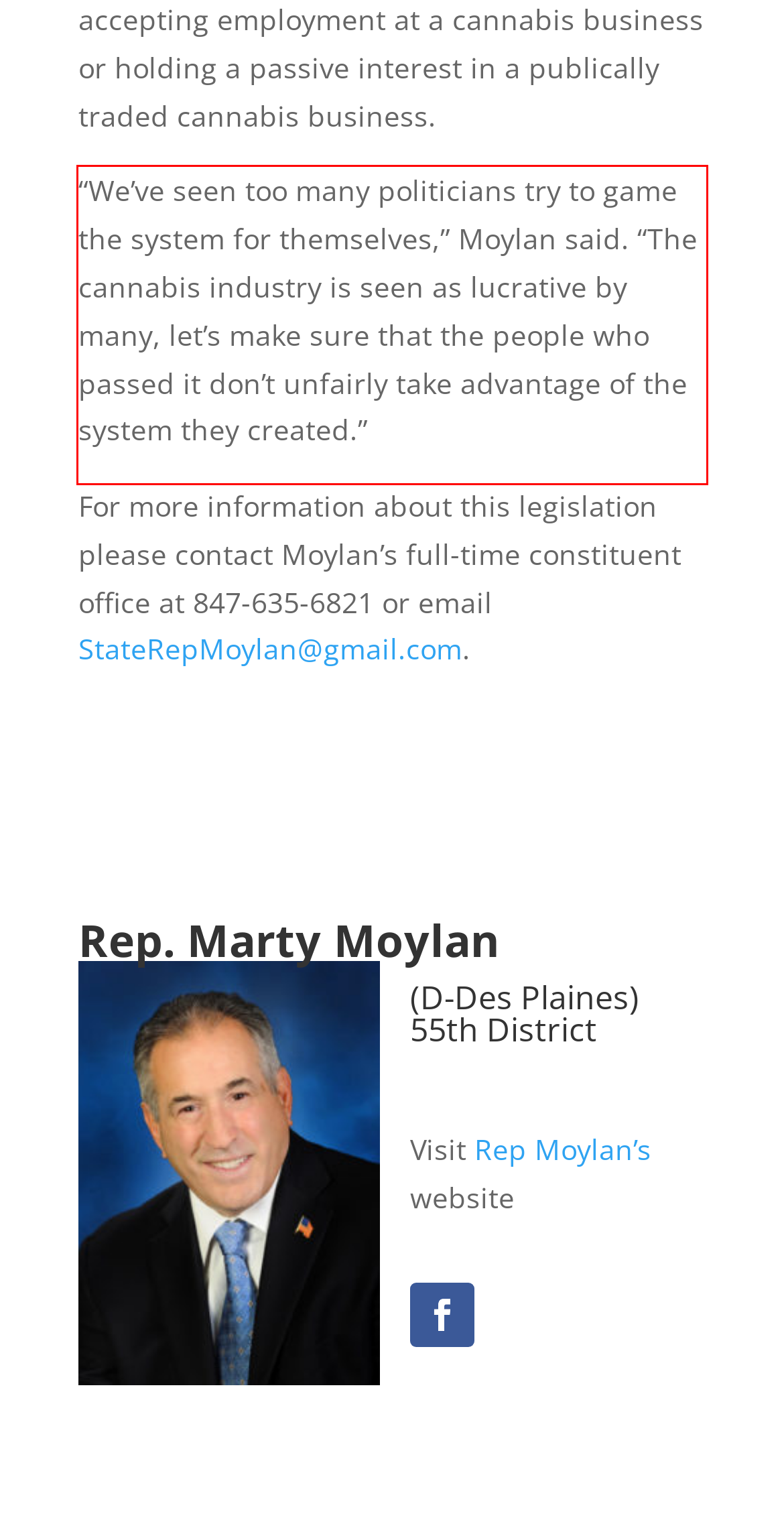Using the provided webpage screenshot, identify and read the text within the red rectangle bounding box.

“We’ve seen too many politicians try to game the system for themselves,” Moylan said. “The cannabis industry is seen as lucrative by many, let’s make sure that the people who passed it don’t unfairly take advantage of the system they created.”